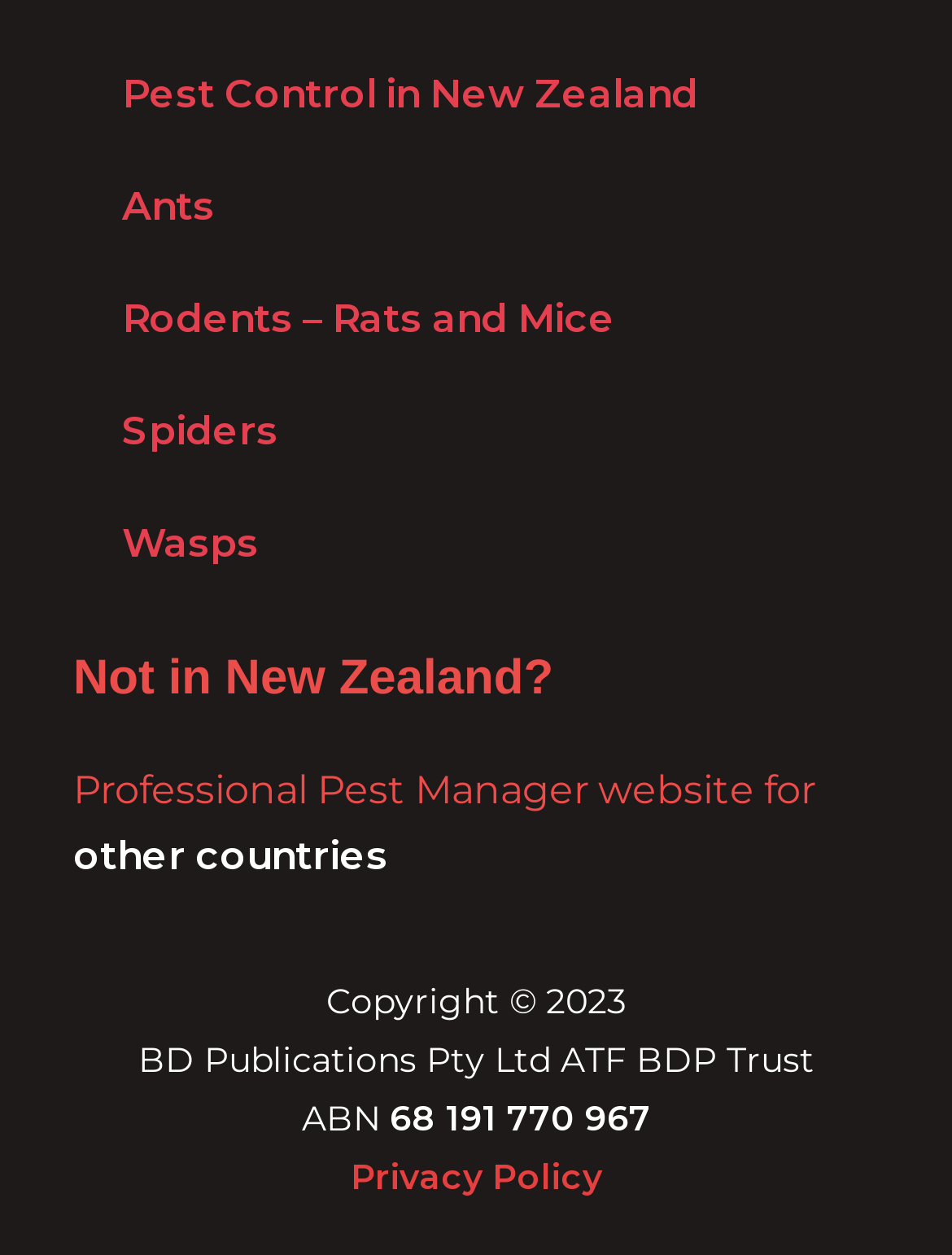What is the ABN mentioned on the webpage?
Based on the screenshot, provide a one-word or short-phrase response.

68 191 770 967